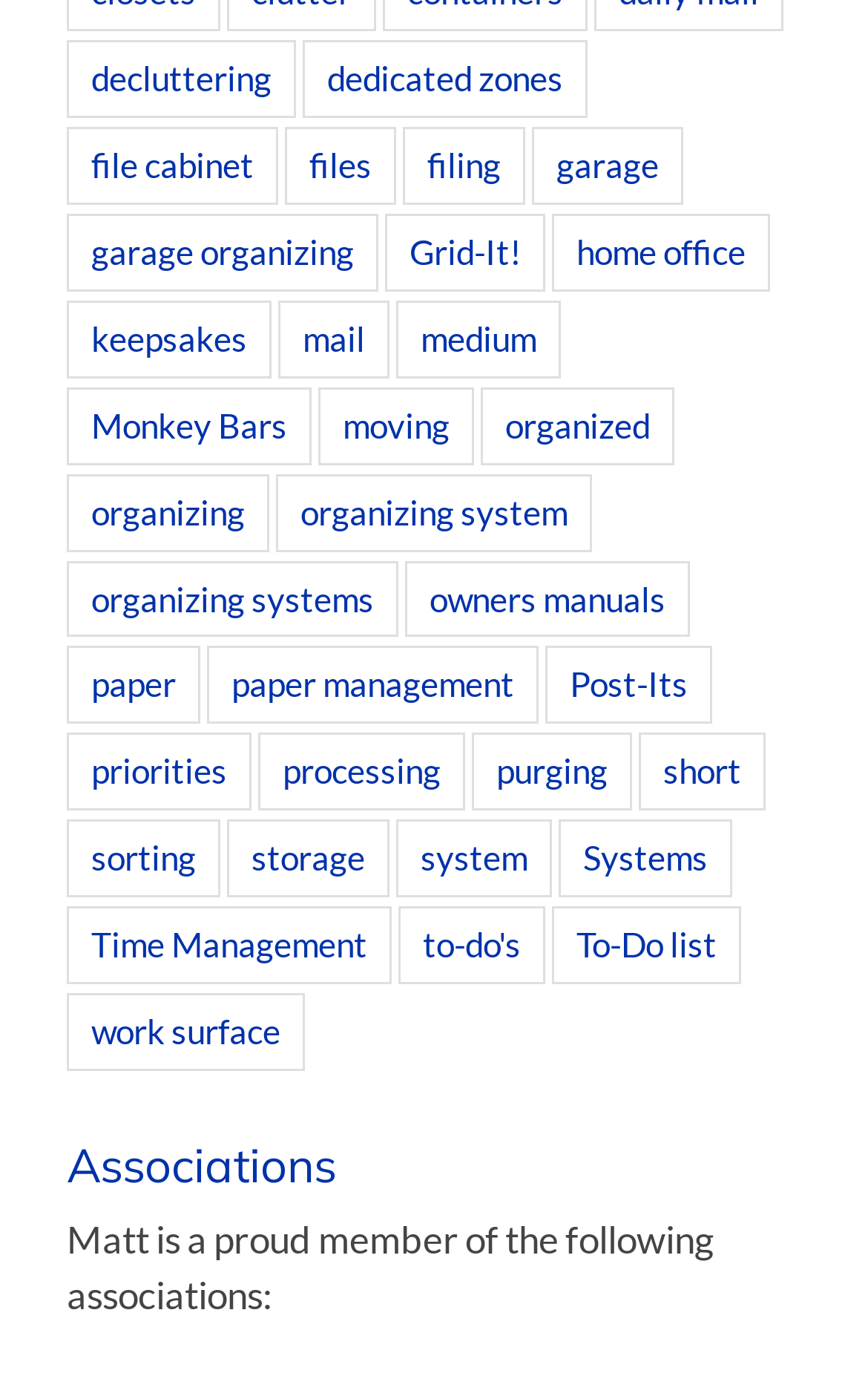Predict the bounding box coordinates of the UI element that matches this description: "Systems". The coordinates should be in the format [left, top, right, bottom] with each value between 0 and 1.

[0.644, 0.595, 0.844, 0.651]